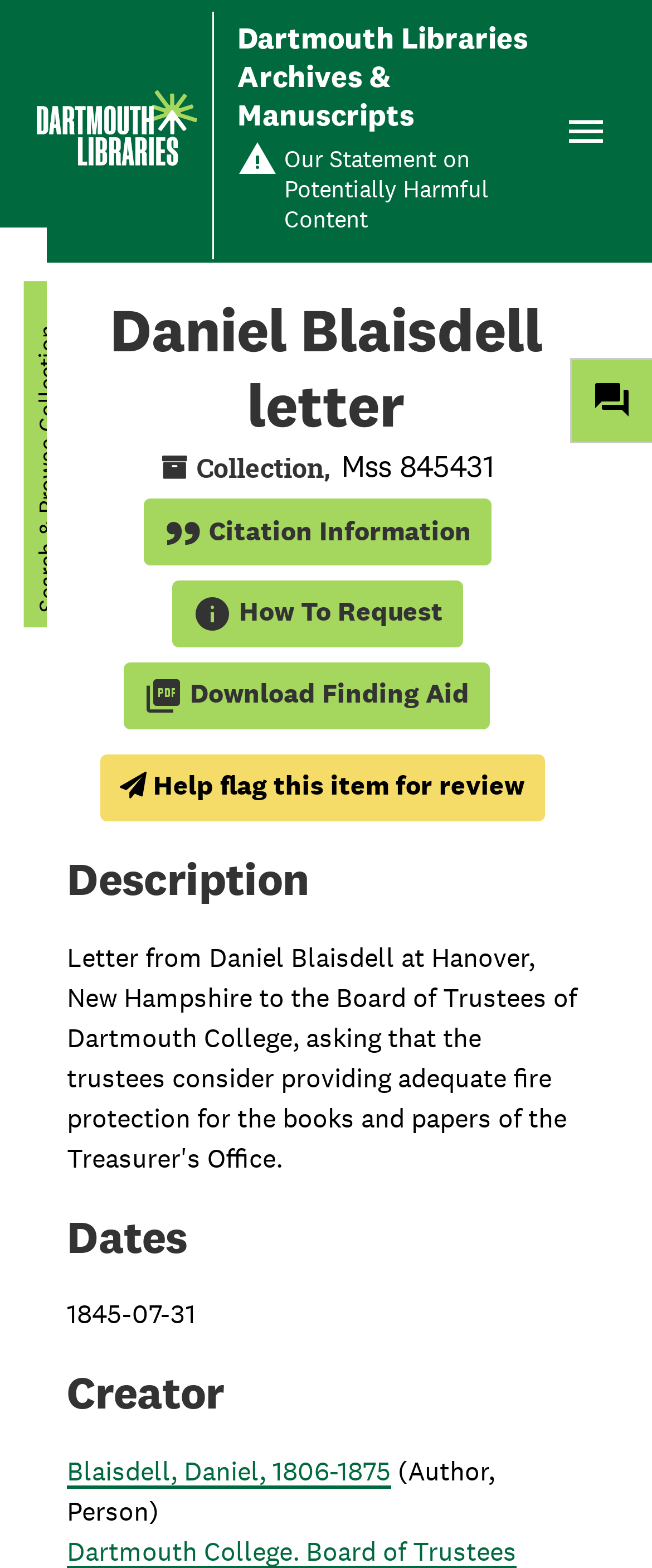Find the UI element described as: "Dartmouth Libraries Archives & Manuscripts" and predict its bounding box coordinates. Ensure the coordinates are four float numbers between 0 and 1, [left, top, right, bottom].

[0.364, 0.012, 0.828, 0.085]